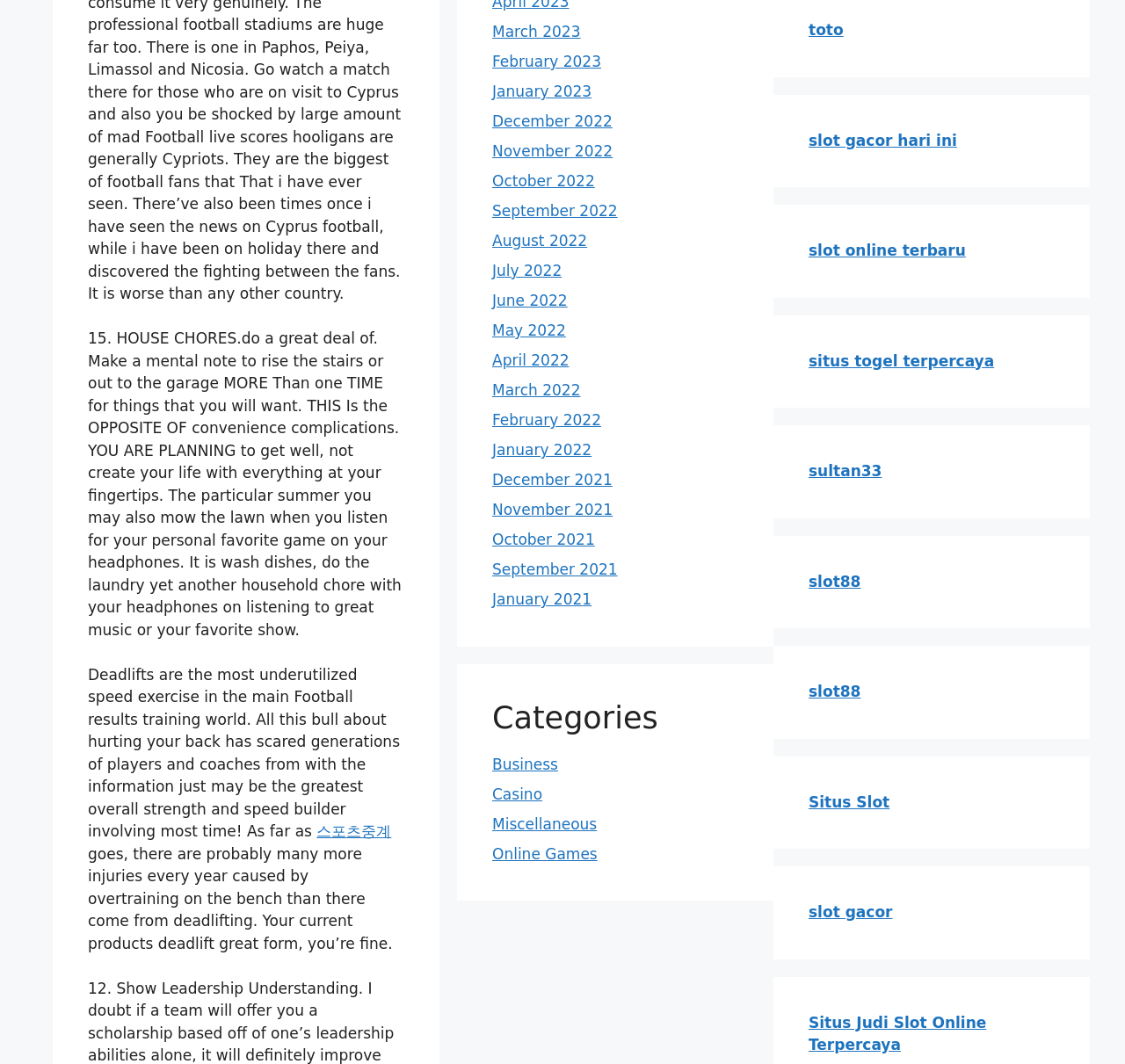Can you find the bounding box coordinates for the UI element given this description: "Situs Judi Slot Online Terpercaya"? Provide the coordinates as four float numbers between 0 and 1: [left, top, right, bottom].

[0.719, 0.953, 0.877, 0.99]